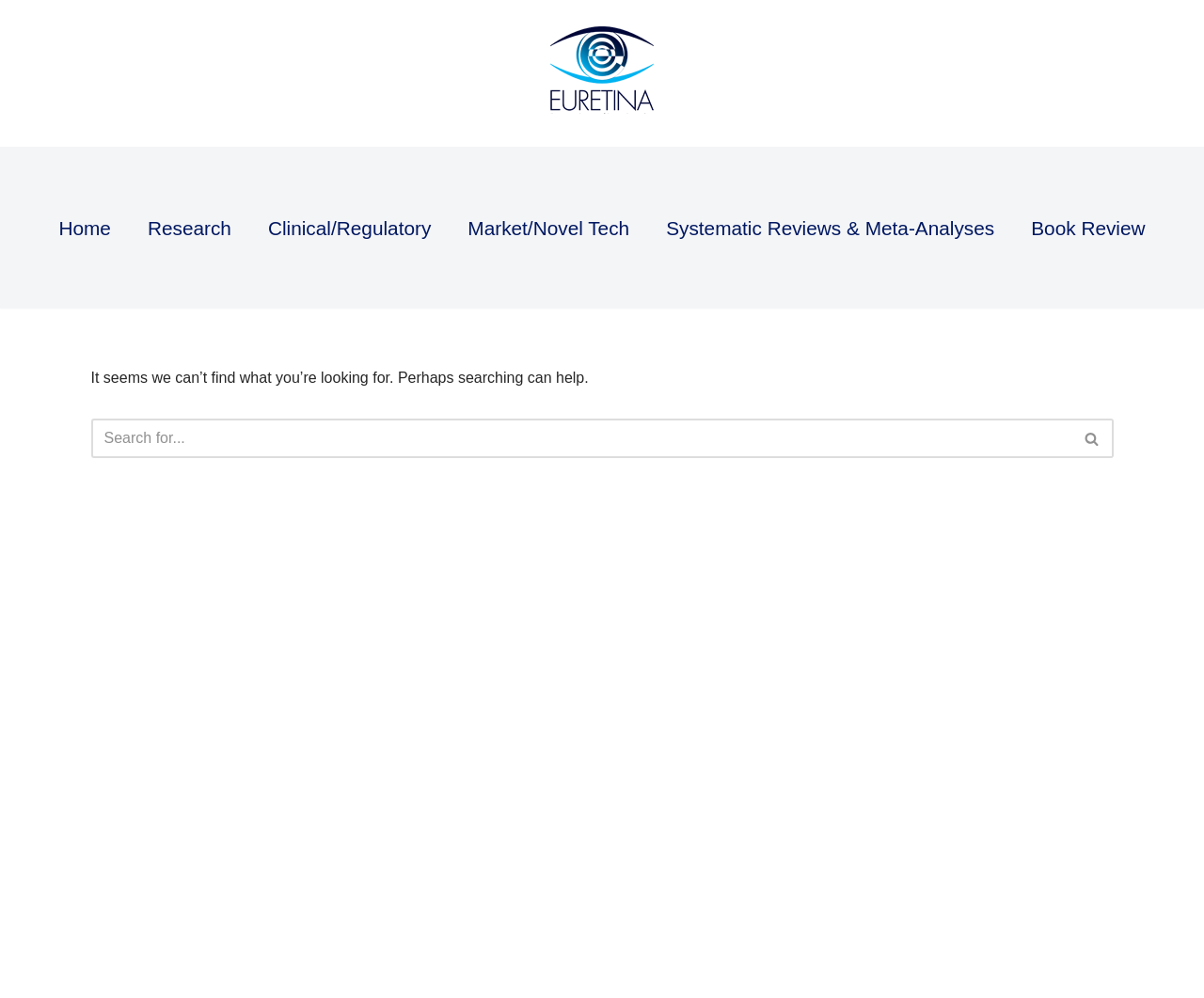Please find the bounding box coordinates of the element that must be clicked to perform the given instruction: "search for something". The coordinates should be four float numbers from 0 to 1, i.e., [left, top, right, bottom].

[0.075, 0.42, 0.925, 0.459]